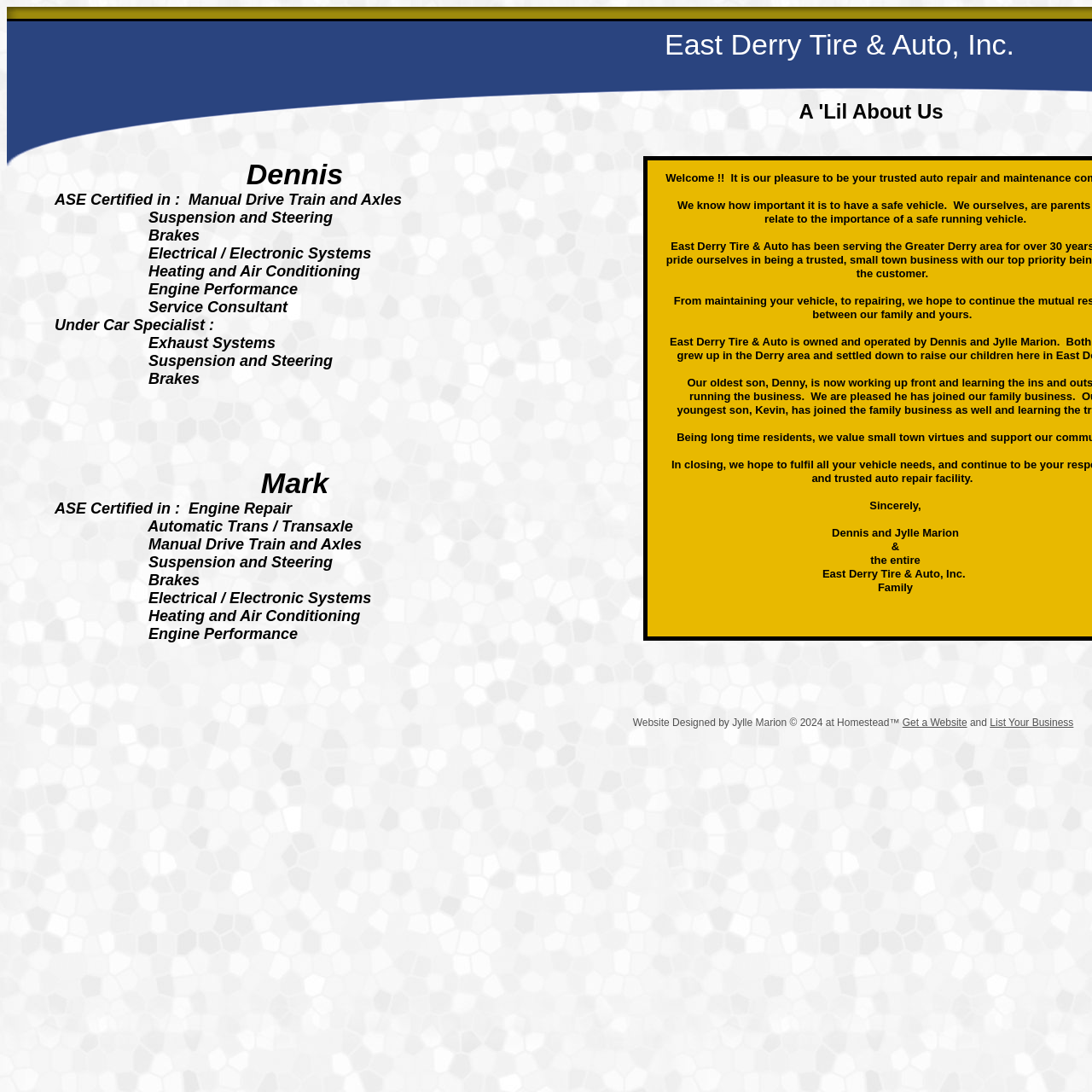Who designed the website? Look at the image and give a one-word or short phrase answer.

Jylle Marion